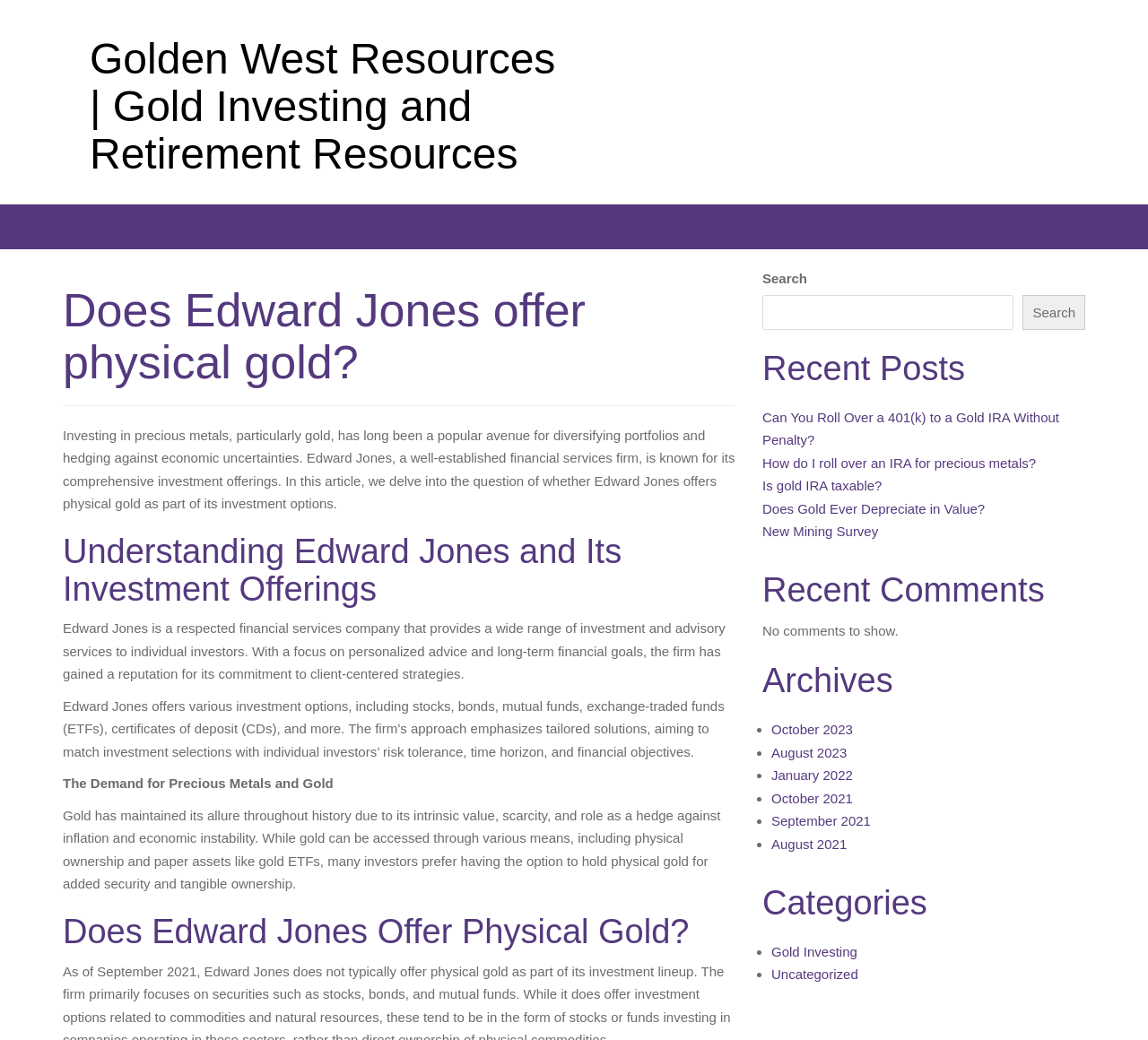Explain the webpage in detail, including its primary components.

The webpage is about Golden West Resources, a company that provides gold investing and retirement resources. At the top of the page, there is a heading that reads "Golden West Resources | Gold Investing and Retirement Resources" followed by a link with the same text. Below this, there is a header that asks "Does Edward Jones offer physical gold?" 

The main content of the page is divided into sections. The first section provides an introduction to investing in precious metals, particularly gold, and its benefits in diversifying portfolios and hedging against economic uncertainties. It also introduces Edward Jones, a well-established financial services firm, and its comprehensive investment offerings. 

The next section, "Understanding Edward Jones and Its Investment Offerings", describes Edward Jones as a respected financial services company that provides a wide range of investment and advisory services to individual investors. It highlights the firm's focus on personalized advice and long-term financial goals. 

The following section, "The Demand for Precious Metals and Gold", explains the allure of gold throughout history due to its intrinsic value, scarcity, and role as a hedge against inflation and economic instability. It also mentions that many investors prefer having the option to hold physical gold for added security and tangible ownership.

The main question of the page, "Does Edward Jones Offer Physical Gold?", is addressed in a separate section. 

On the right side of the page, there is a search bar with a button that allows users to search the website. Below the search bar, there are links to recent posts, including "Can You Roll Over a 401(k) to a Gold IRA Without Penalty?", "How do I roll over an IRA for precious metals?", and others. 

Further down, there are sections for recent comments, archives, and categories. The archives section lists links to posts from different months, including October 2023, August 2023, and others. The categories section lists links to posts categorized under "Gold Investing" and "Uncategorized".